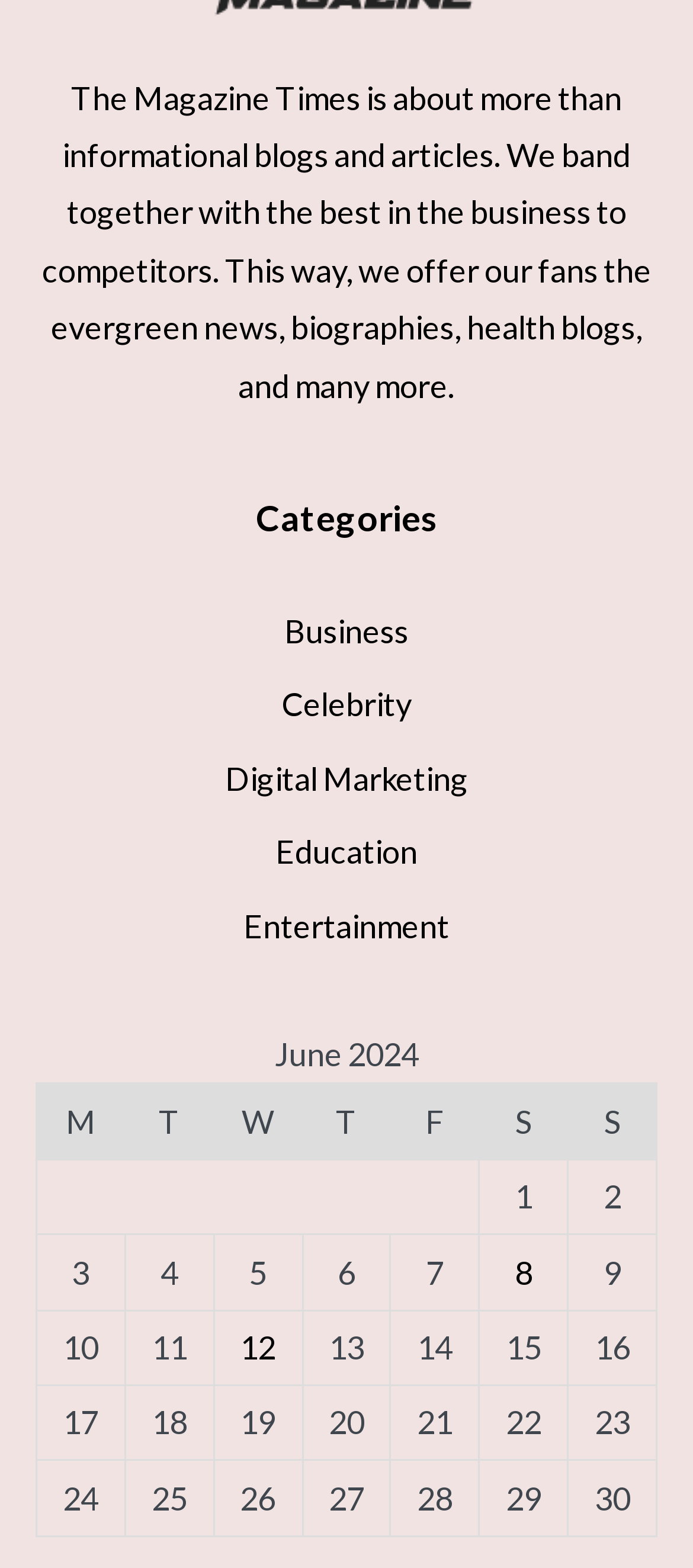What categories are available on the website?
Provide a fully detailed and comprehensive answer to the question.

The question can be answered by looking at the links under the 'Categories' heading, which lists the different categories available on the website.